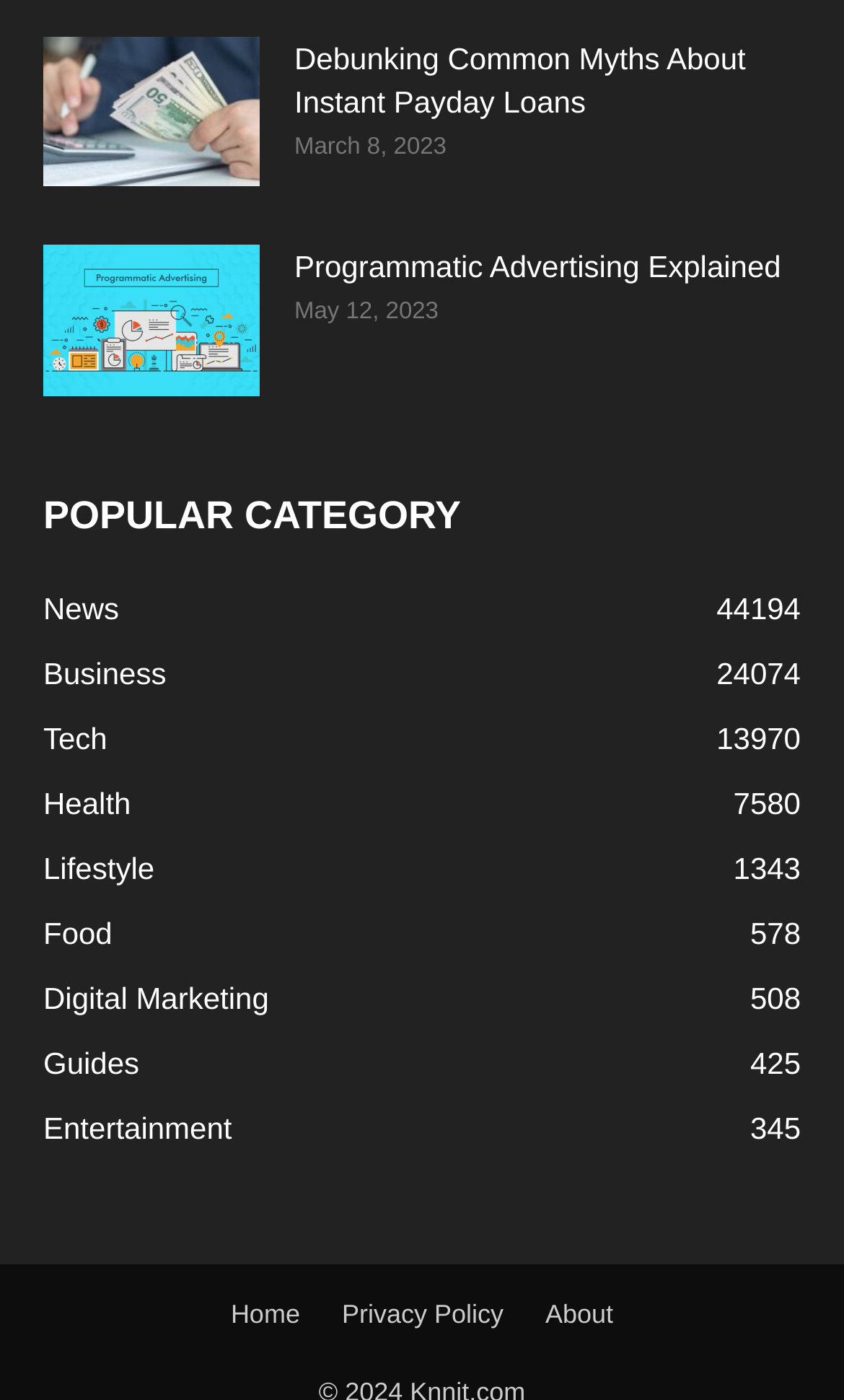Utilize the details in the image to thoroughly answer the following question: How many articles are listed on the page?

I counted the number of heading elements that appear to be article titles, which are 'Debunking Common Myths About Instant Payday Loans' and 'Programmatic Advertising Explained', and found that there are 2 articles listed on the page.